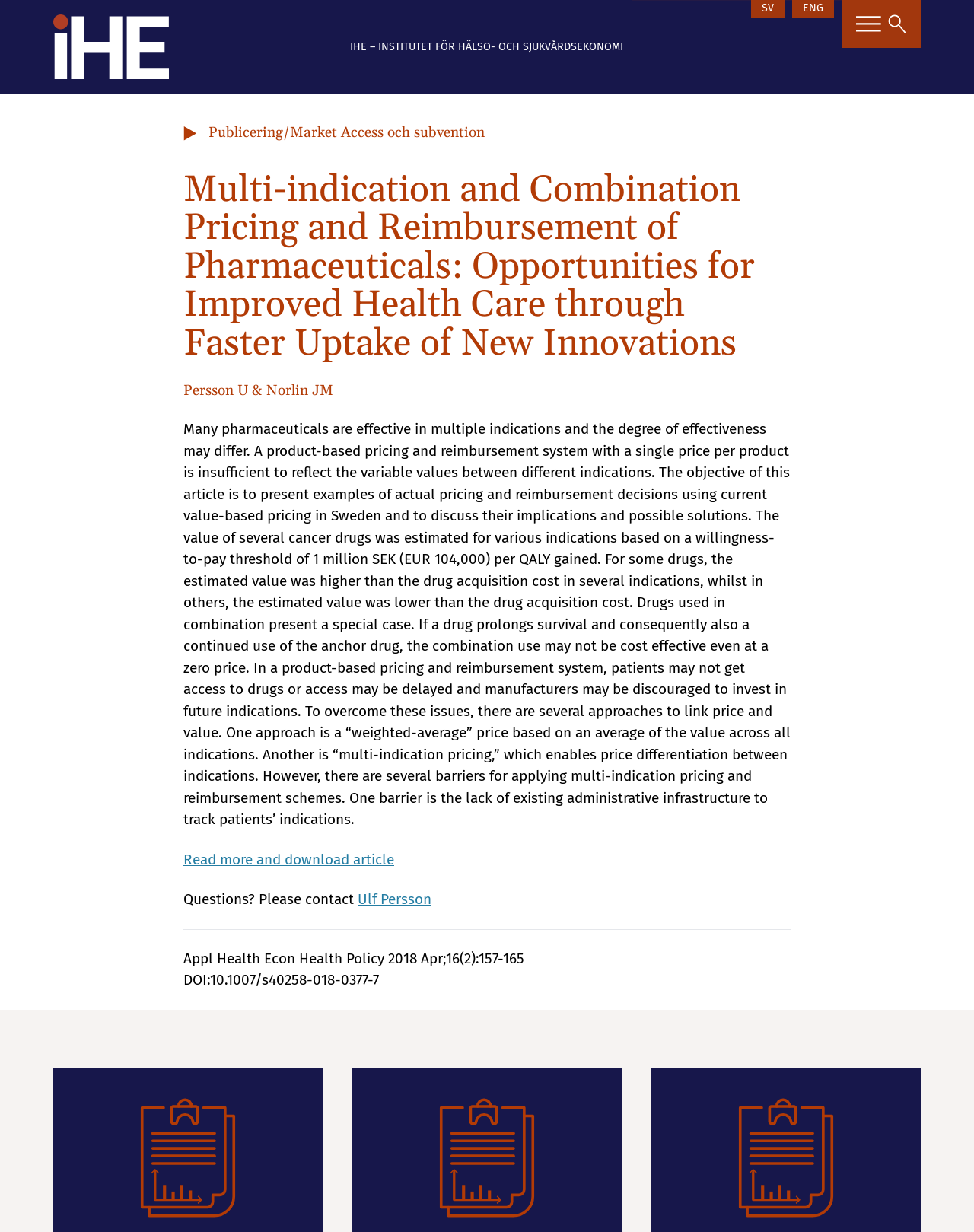What is the purpose of the article?
Please provide a detailed and comprehensive answer to the question.

The purpose of the article is to present examples of actual pricing and reimbursement decisions using current value-based pricing in Sweden and to discuss their implications and possible solutions, as stated in the static text element.